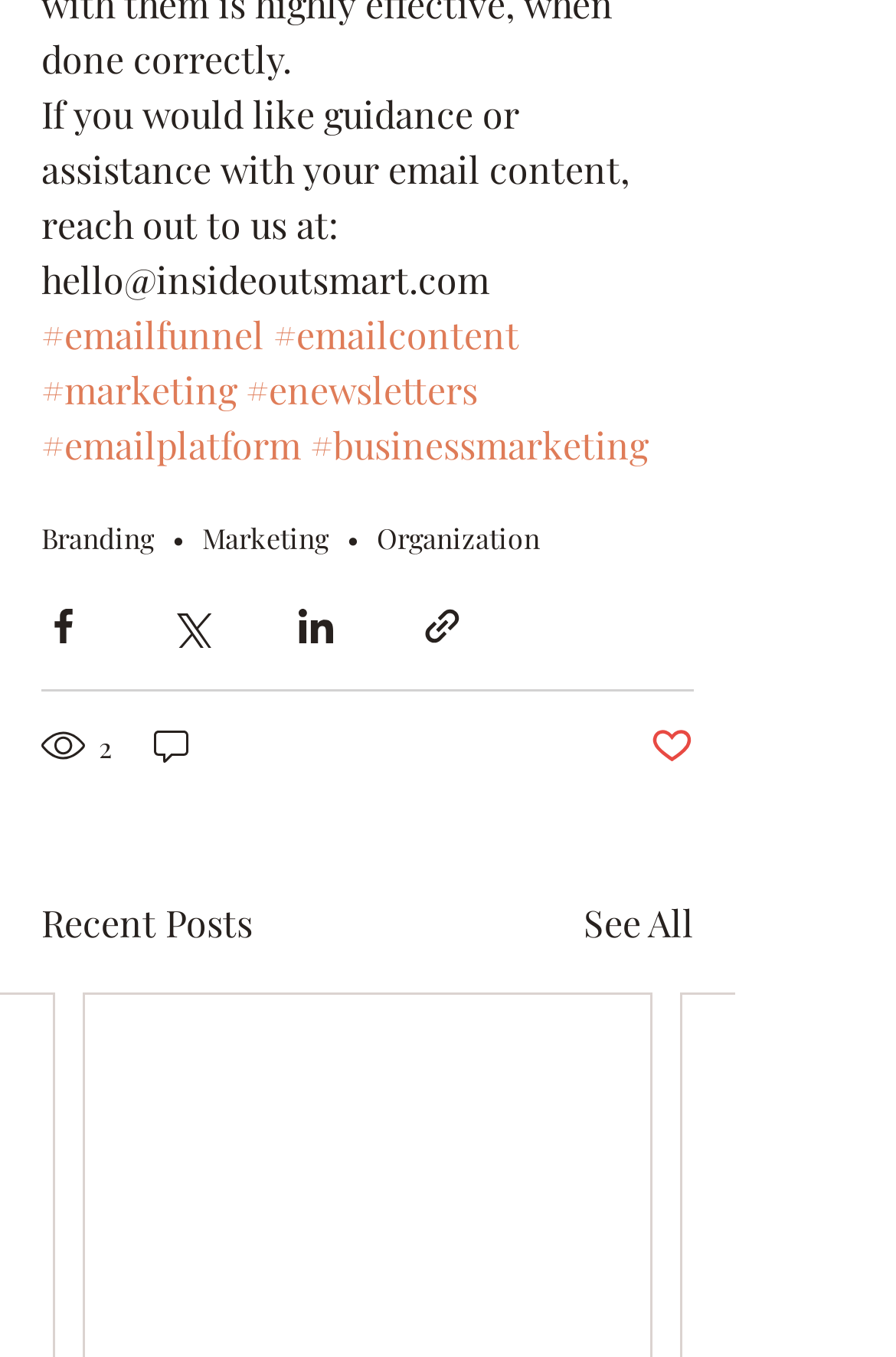Please locate the UI element described by "parent_node: 2" and provide its bounding box coordinates.

[0.167, 0.533, 0.221, 0.566]